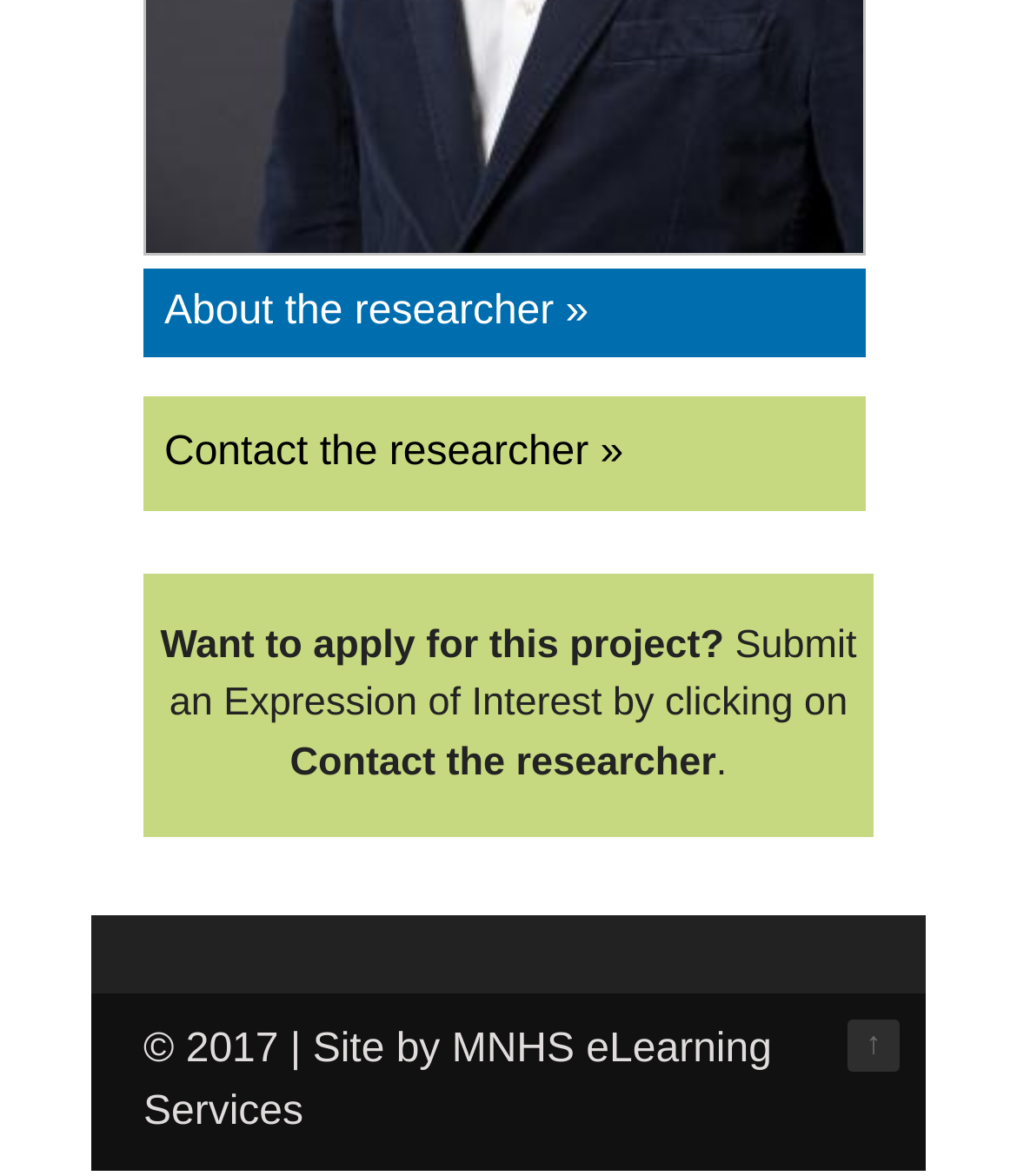Given the following UI element description: "About the researcher »", find the bounding box coordinates in the webpage screenshot.

[0.141, 0.229, 0.851, 0.304]